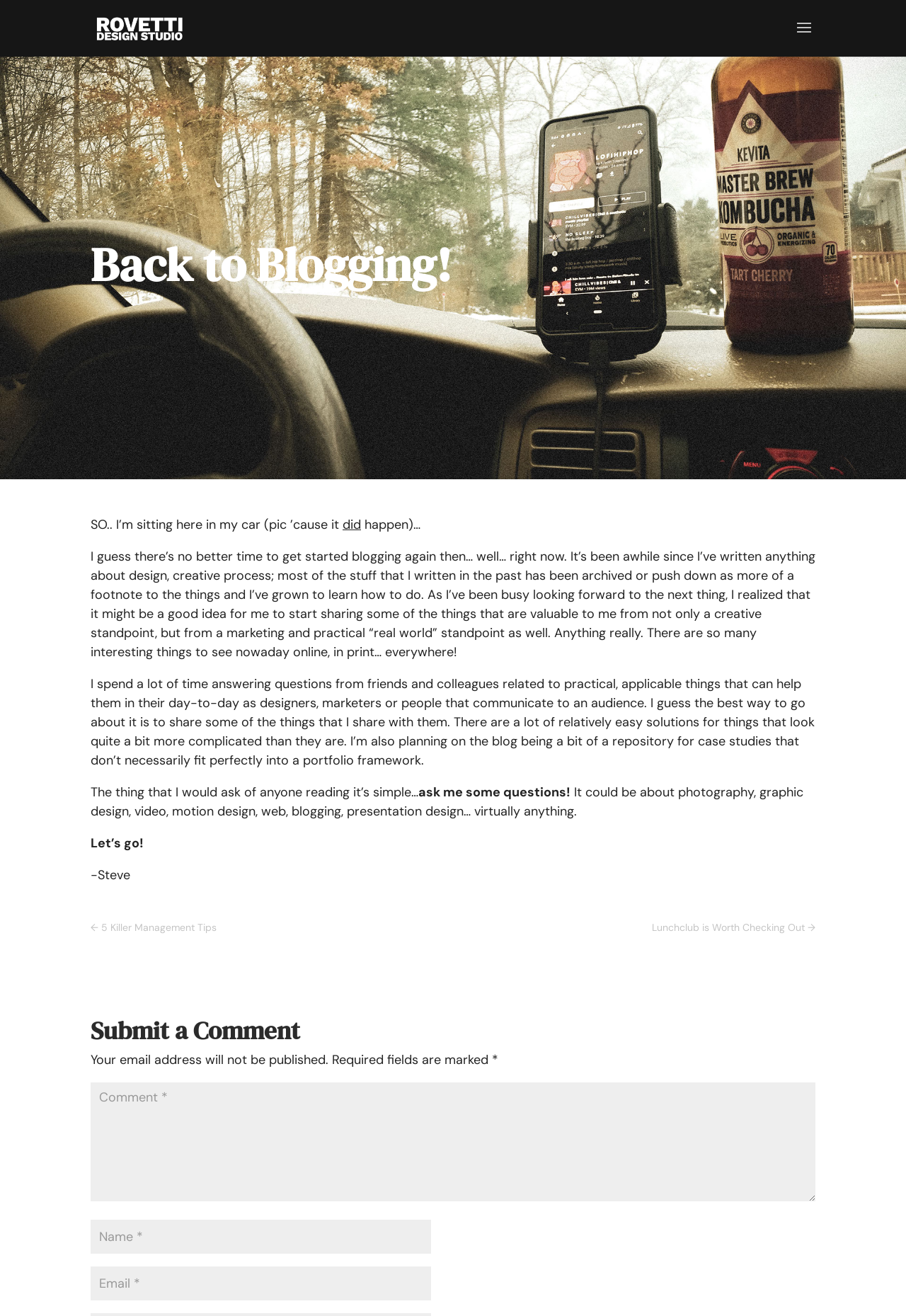Please respond to the question using a single word or phrase:
How many textboxes are there for submitting a comment?

3